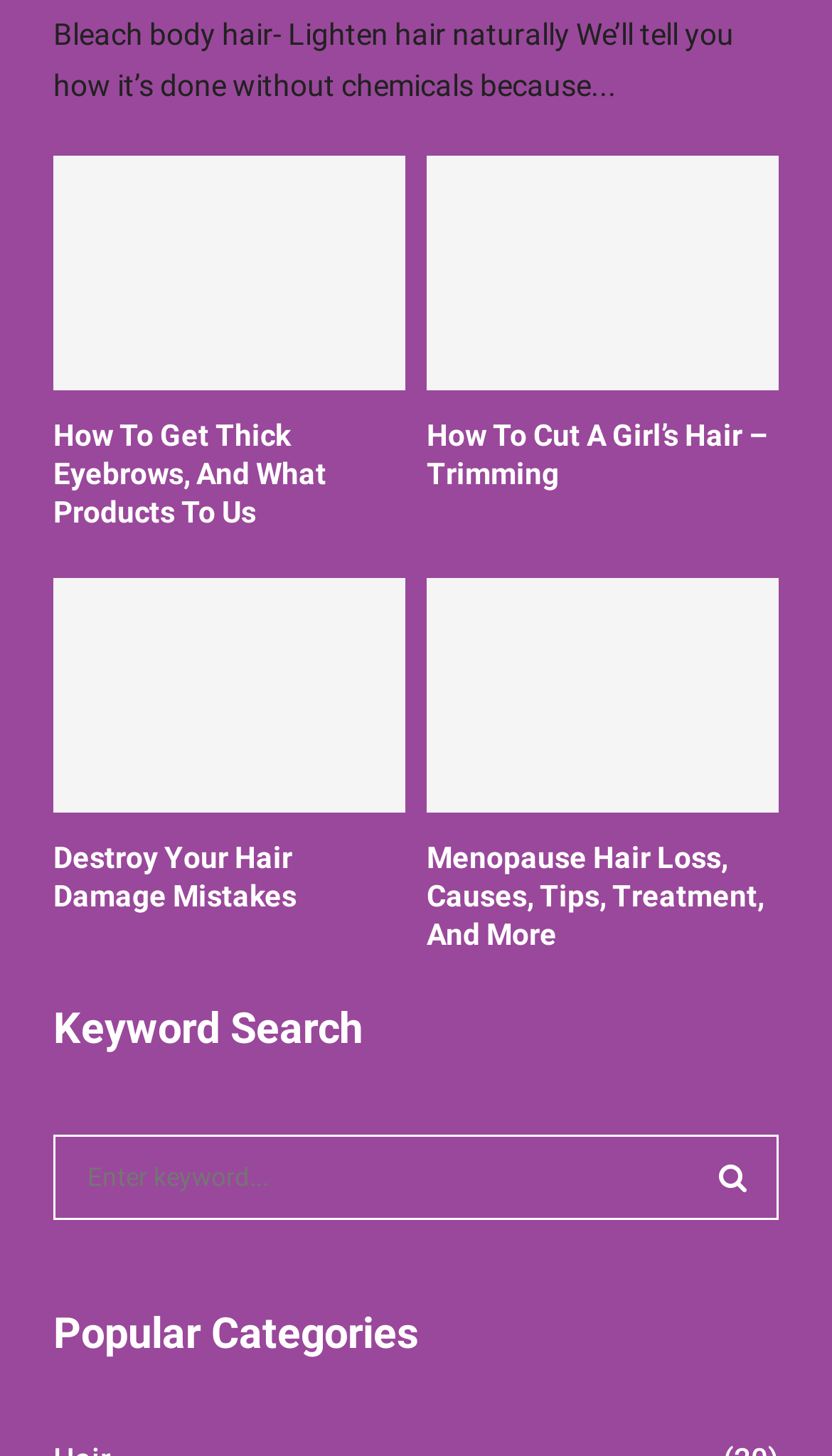Pinpoint the bounding box coordinates for the area that should be clicked to perform the following instruction: "Click to destroy hair damage mistakes".

[0.064, 0.397, 0.487, 0.559]